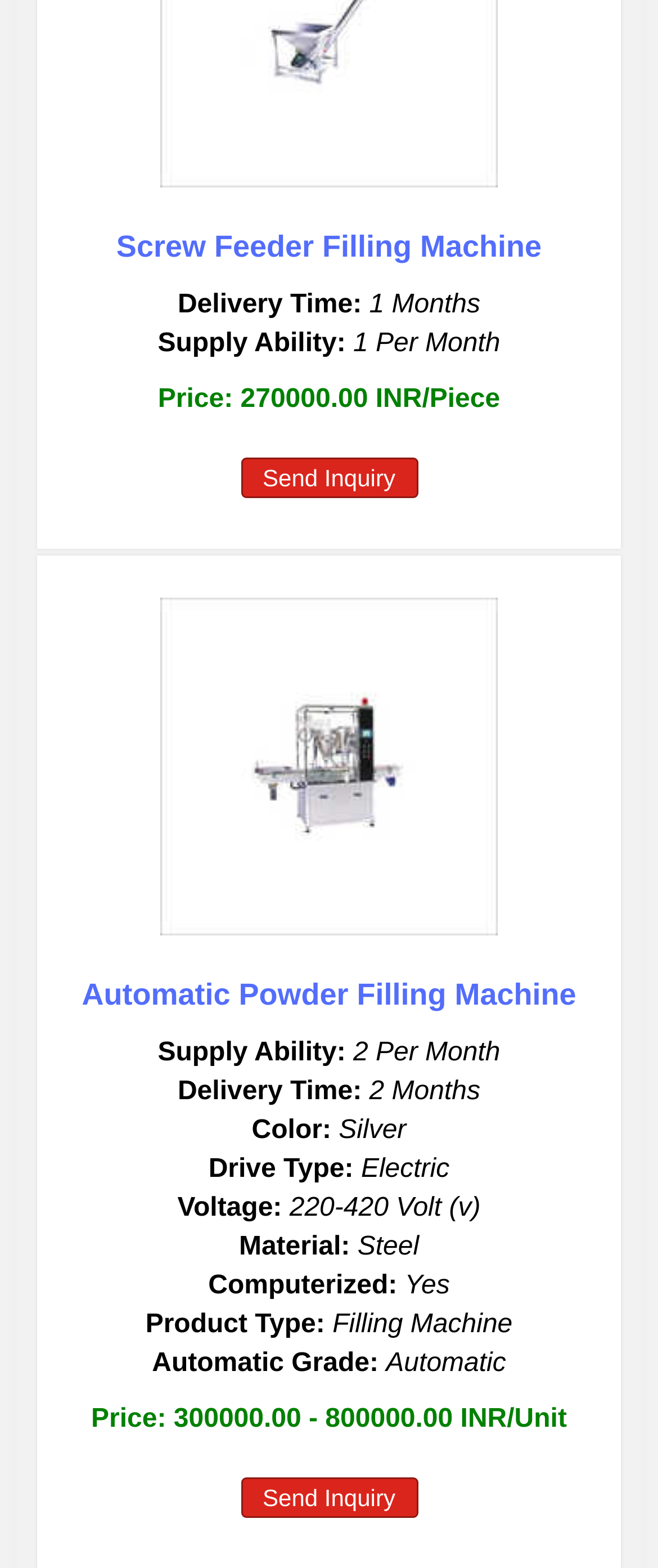Please provide a one-word or phrase answer to the question: 
What is the price range of Automatic Powder Filling Machine?

300000.00 - 800000.00 INR/Unit